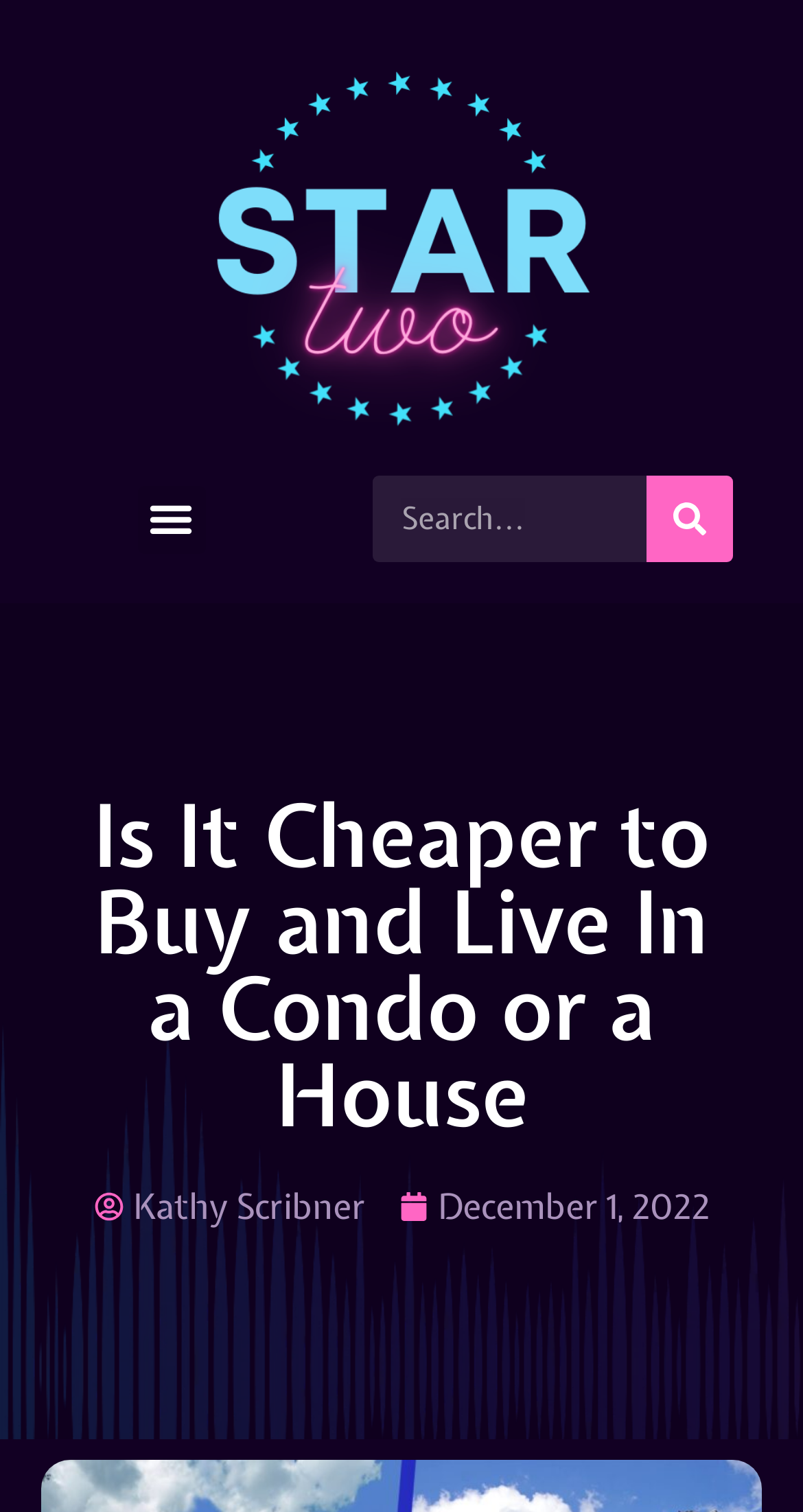Analyze the image and deliver a detailed answer to the question: What is the logo of the website?

The logo of the website is located at the top left corner of the webpage, and it is an image with the text 'Star2 logo'.